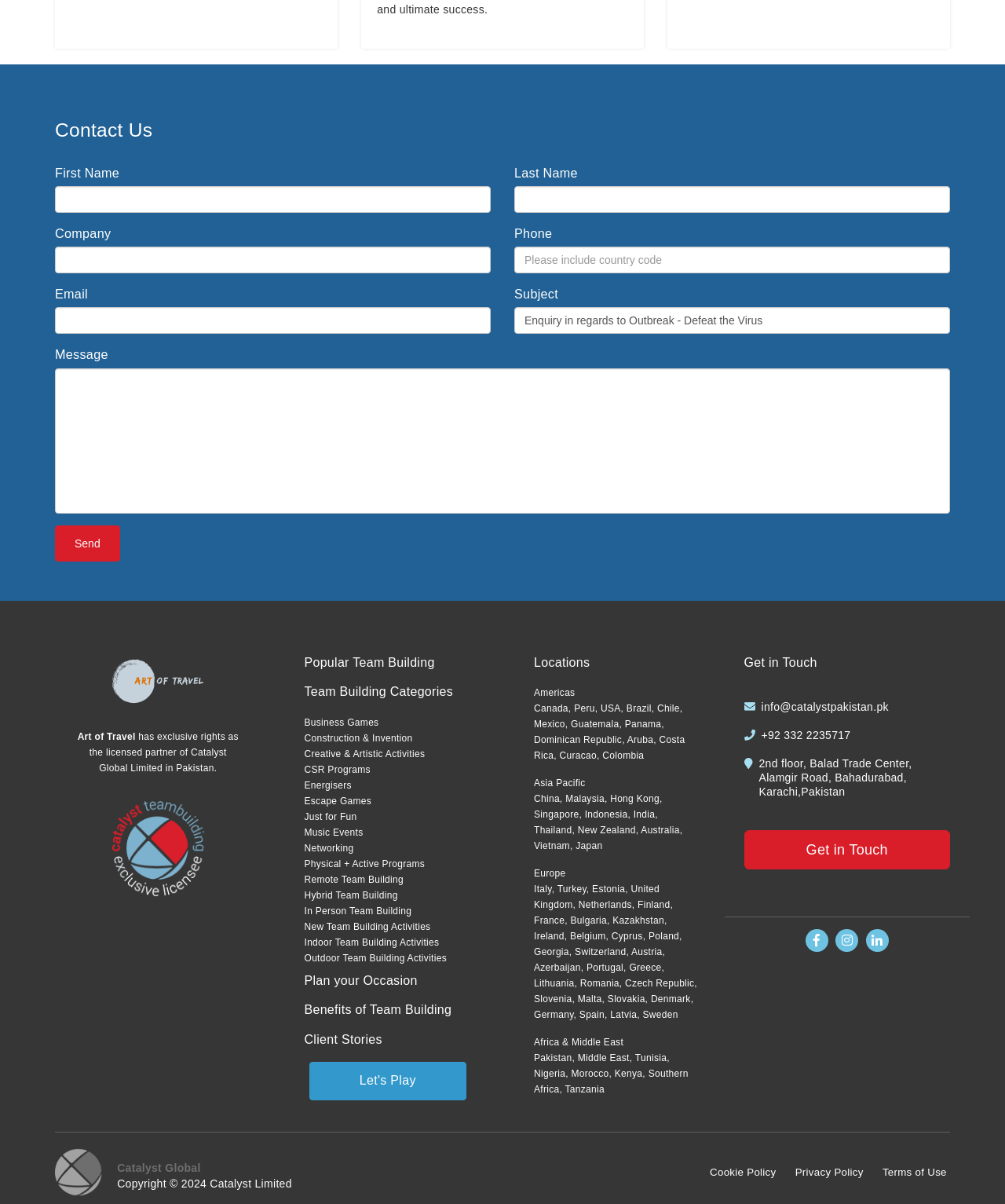Based on the provided description, "In Person Team Building", find the bounding box of the corresponding UI element in the screenshot.

[0.303, 0.752, 0.41, 0.761]